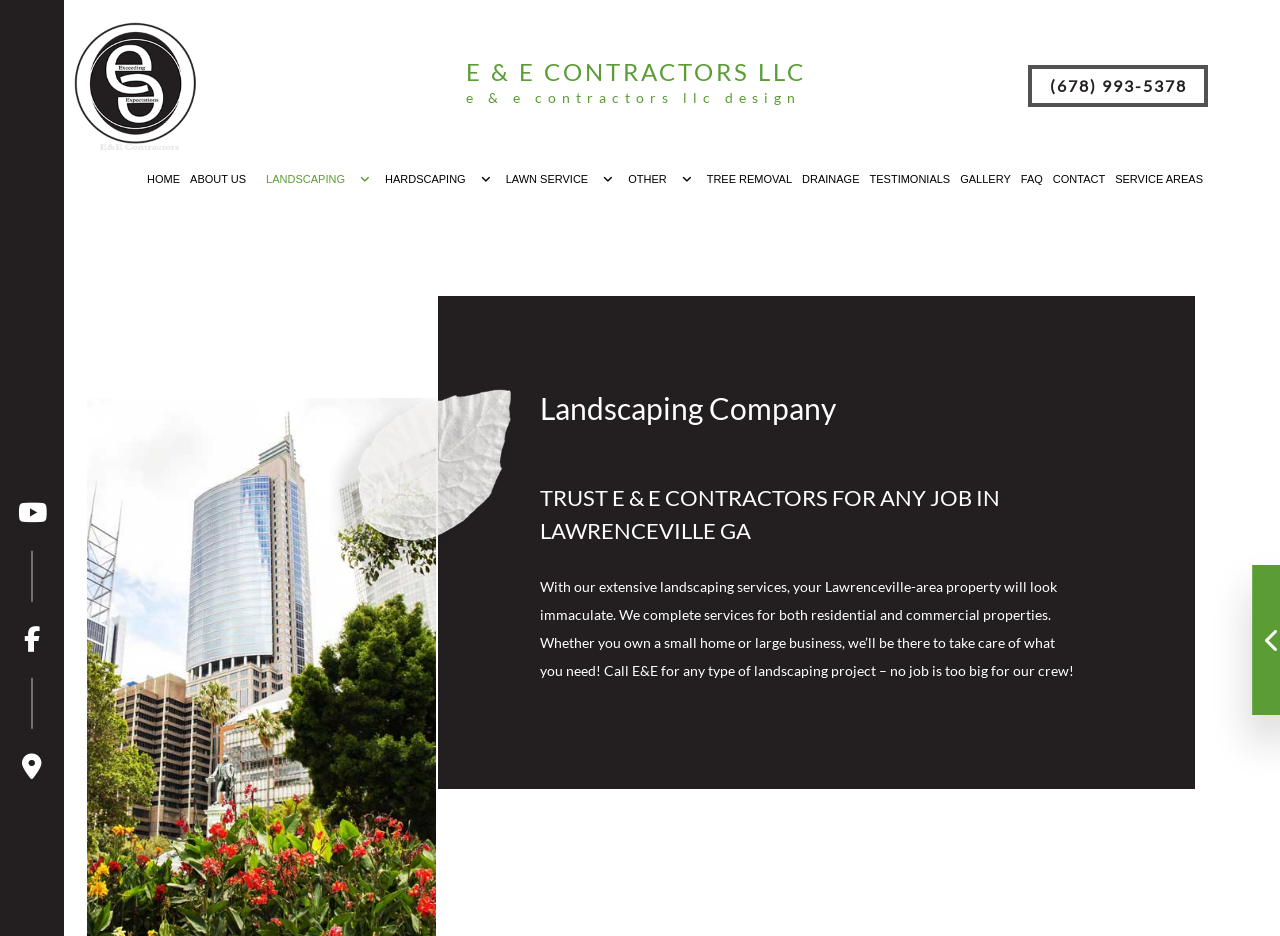Using the element description Irrigation System Repair, predict the bounding box coordinates for the UI element. Provide the coordinates in (top-left x, top-left y, bottom-right x, bottom-right y) format with values ranging from 0 to 1.

[0.518, 0.288, 0.79, 0.331]